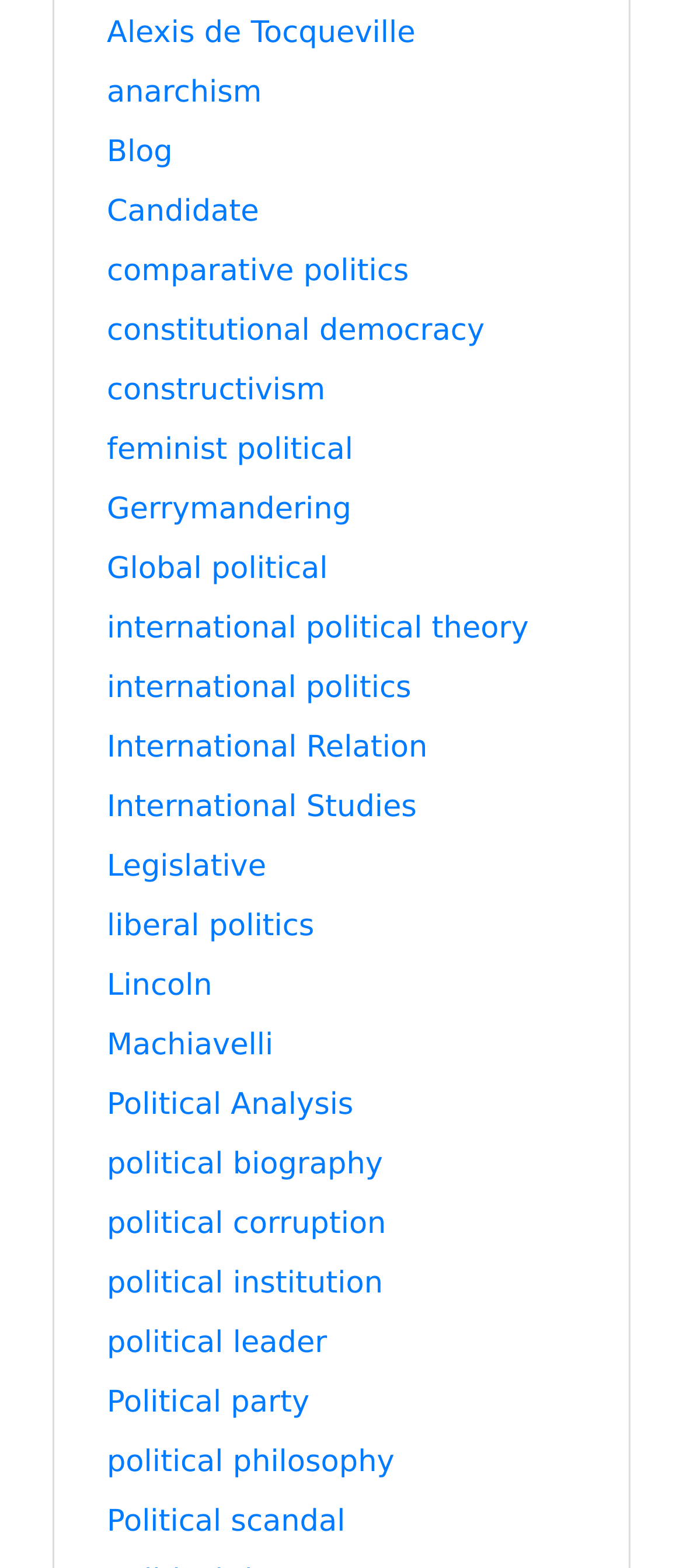Pinpoint the bounding box coordinates of the clickable element needed to complete the instruction: "visit the page about Alexis de Tocqueville". The coordinates should be provided as four float numbers between 0 and 1: [left, top, right, bottom].

[0.156, 0.01, 0.608, 0.033]